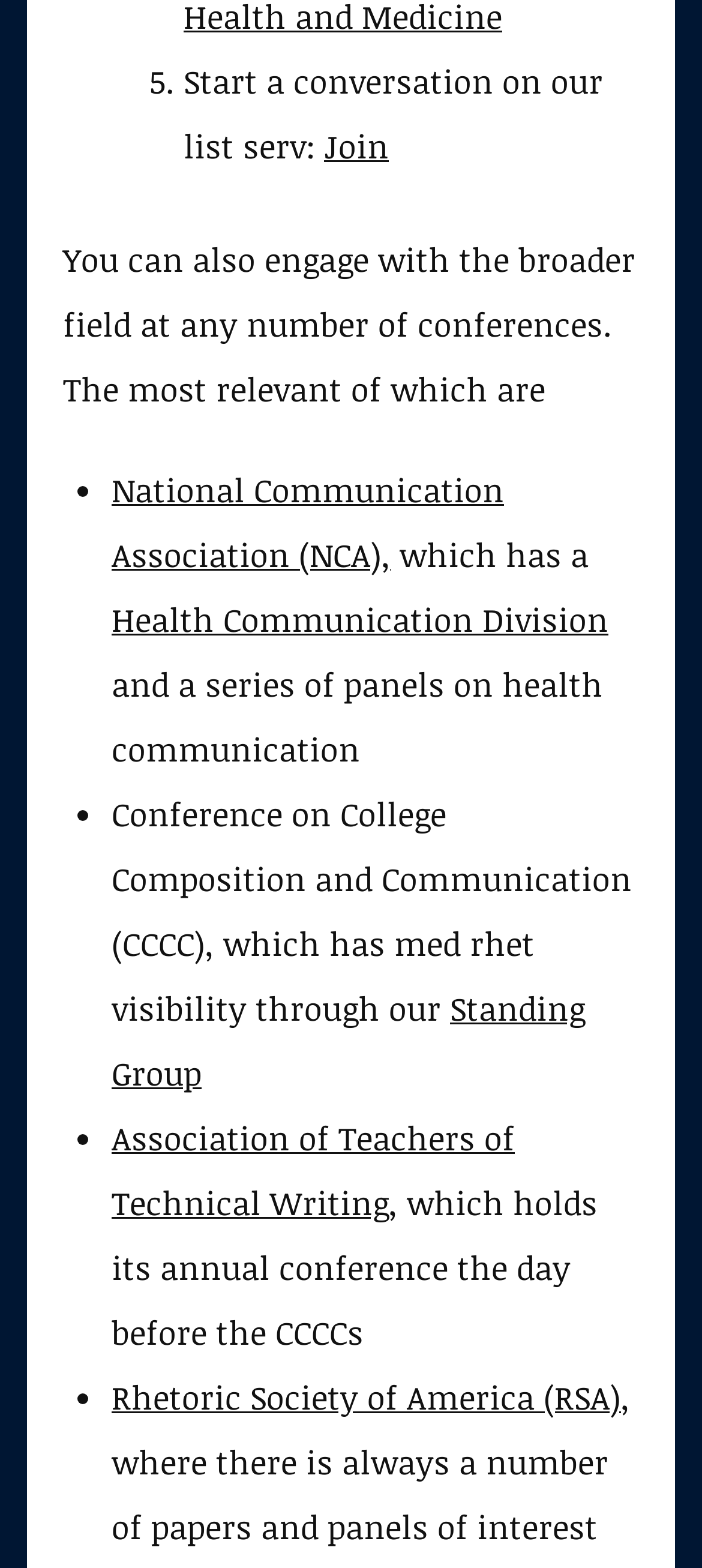What is the name of the division in NCA?
Look at the image and respond with a single word or a short phrase.

Health Communication Division